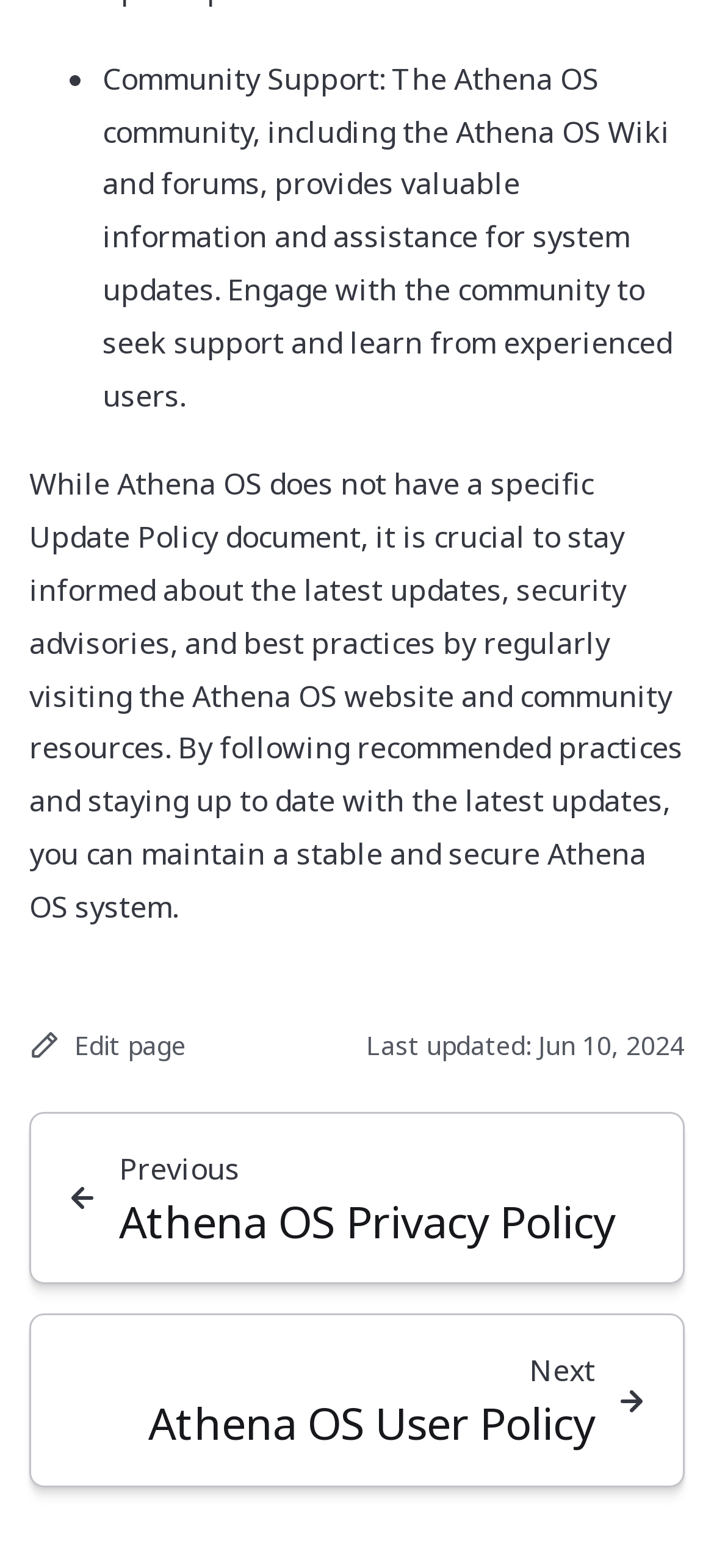What is the relationship between the current webpage and the Athena OS User Policy?
Please give a detailed and elaborate answer to the question.

The current webpage is related to the Athena OS User Policy as it is the next page, as indicated by the link element with the text 'Next Athena OS User Policy' in the footer section of the webpage.